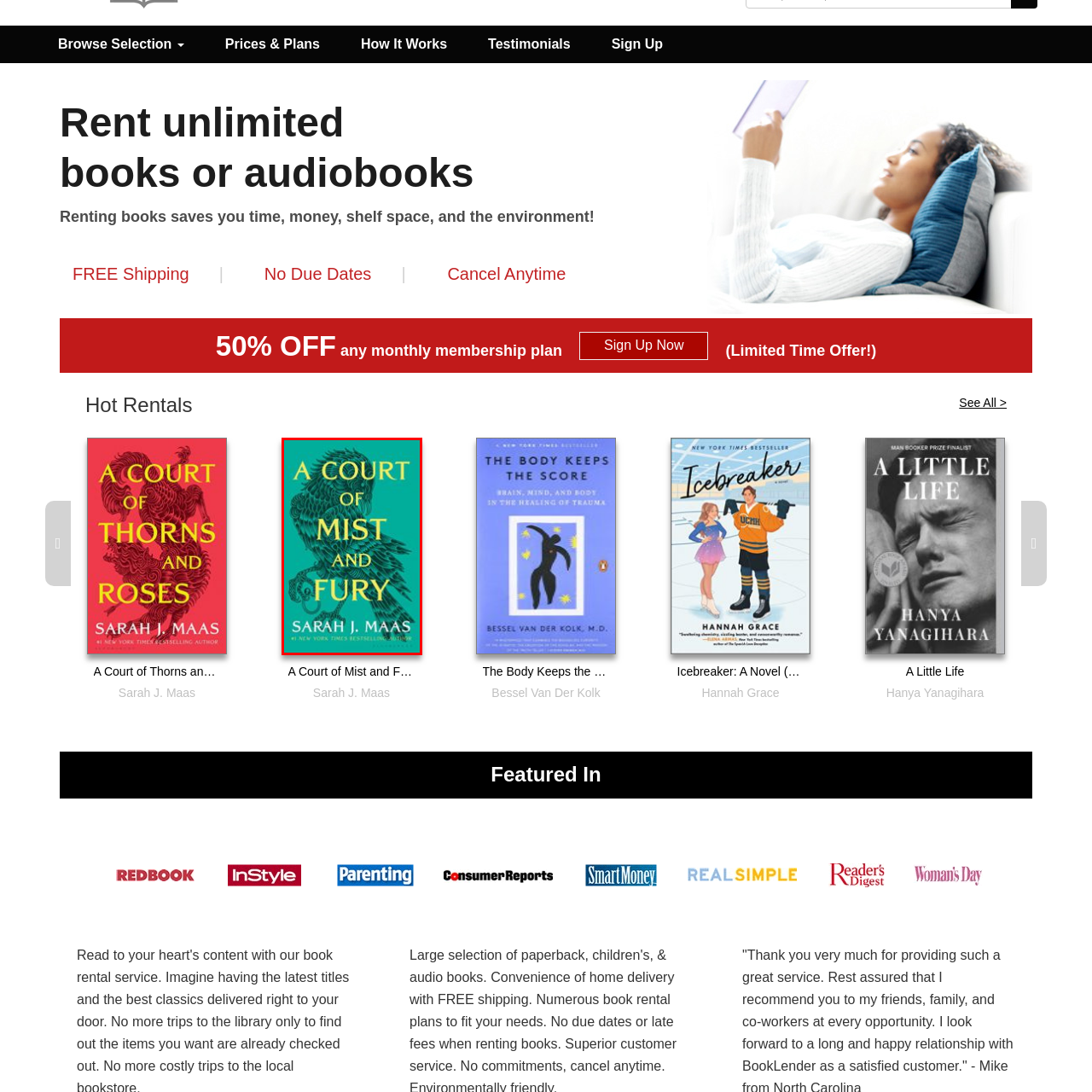Describe extensively the image content marked by the red bounding box.

The image features the book cover of "A Court of Mist and Fury," authored by Sarah J. Maas, who is recognized as a #1 New York Times bestselling author. The cover showcases a striking illustration of a bird, likely an eagle or falcon, rendered in dark colors against a vibrant teal background. The book's title is prominently displayed in bold yellow text, enhancing its visual appeal and drawing attention to the title. Below the title, the author's name is presented in a smaller font, further signifying her prominence in the literary world, particularly in the fantasy genre. This visually captivating design suggests themes of power and intensity, mirroring the book's narrative.